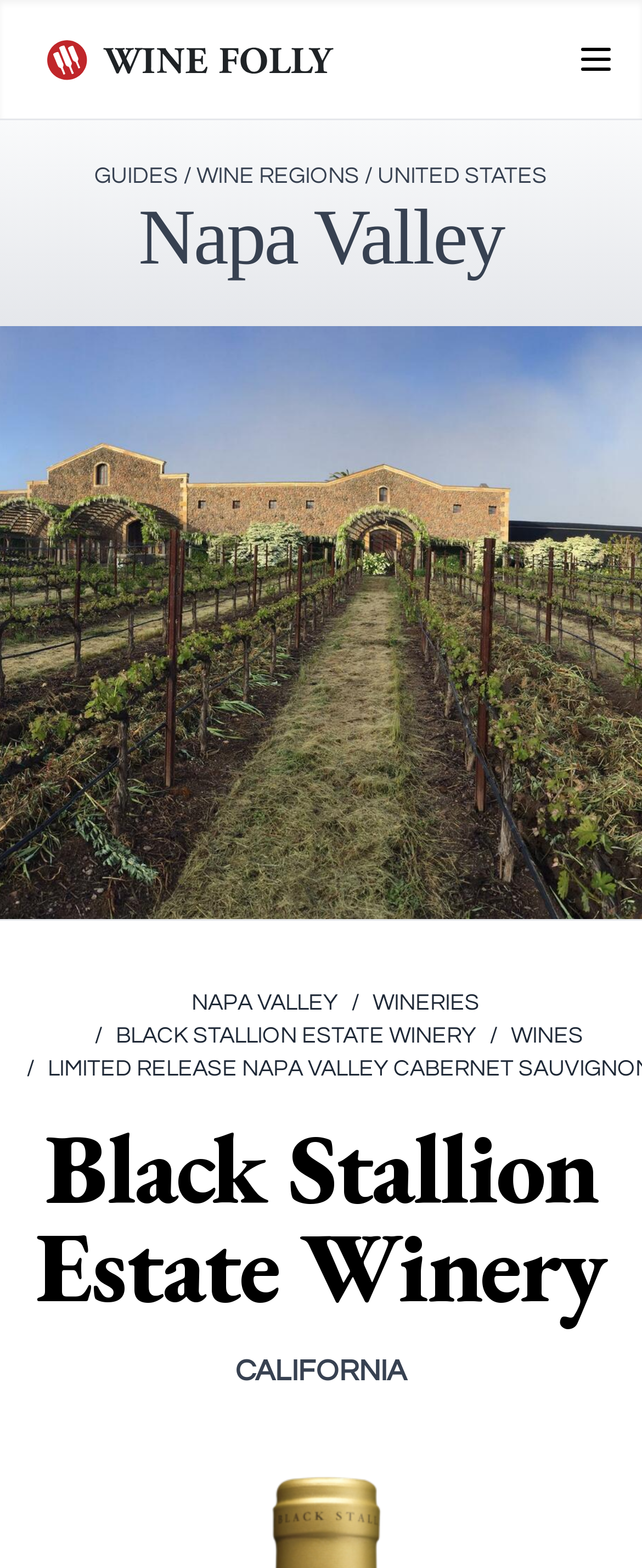From the image, can you give a detailed response to the question below:
What is the name of the winery?

I found the answer by looking at the heading element with the text 'Black Stallion Estate Winery' which is a prominent element on the webpage, indicating that it is the name of the winery.